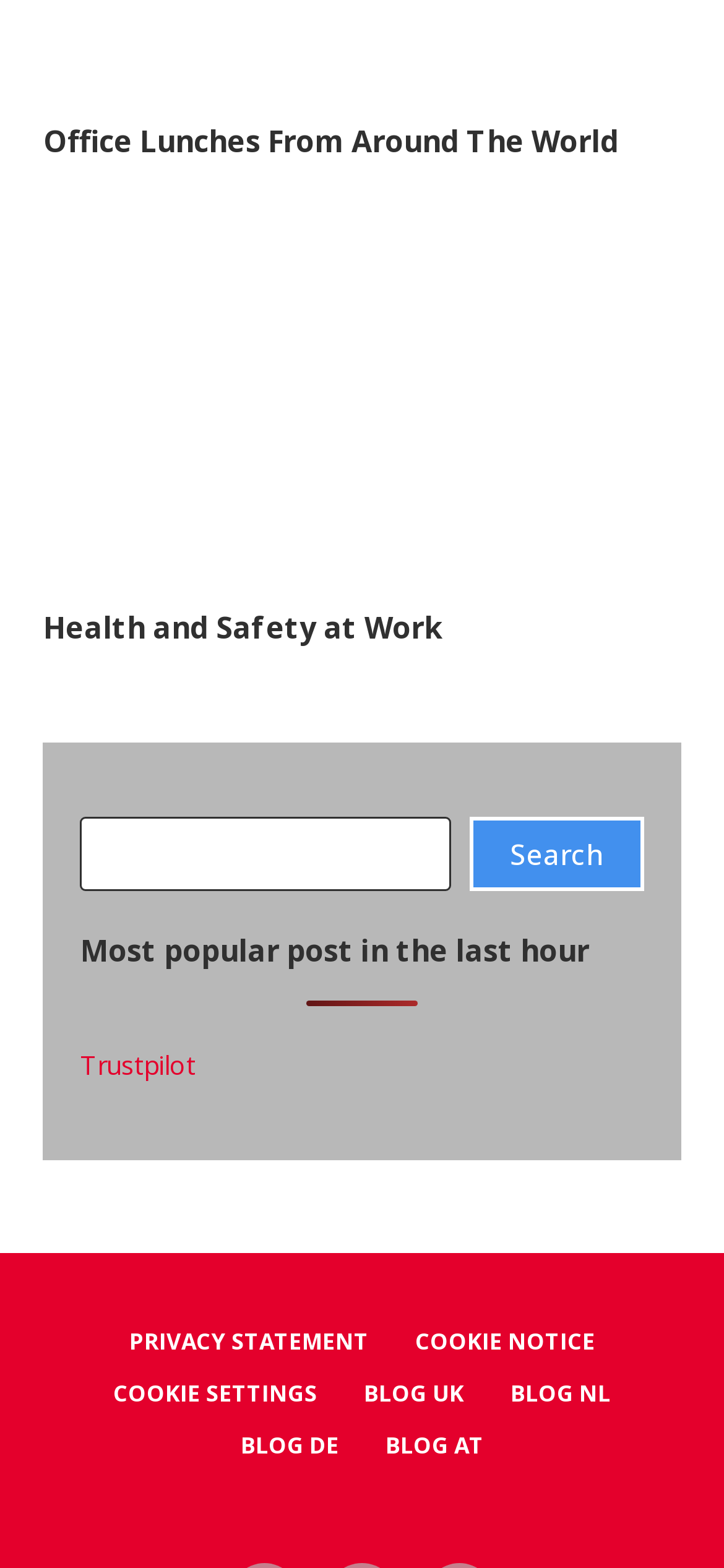What is the purpose of the search bar?
Answer the question with a single word or phrase by looking at the picture.

To search the website